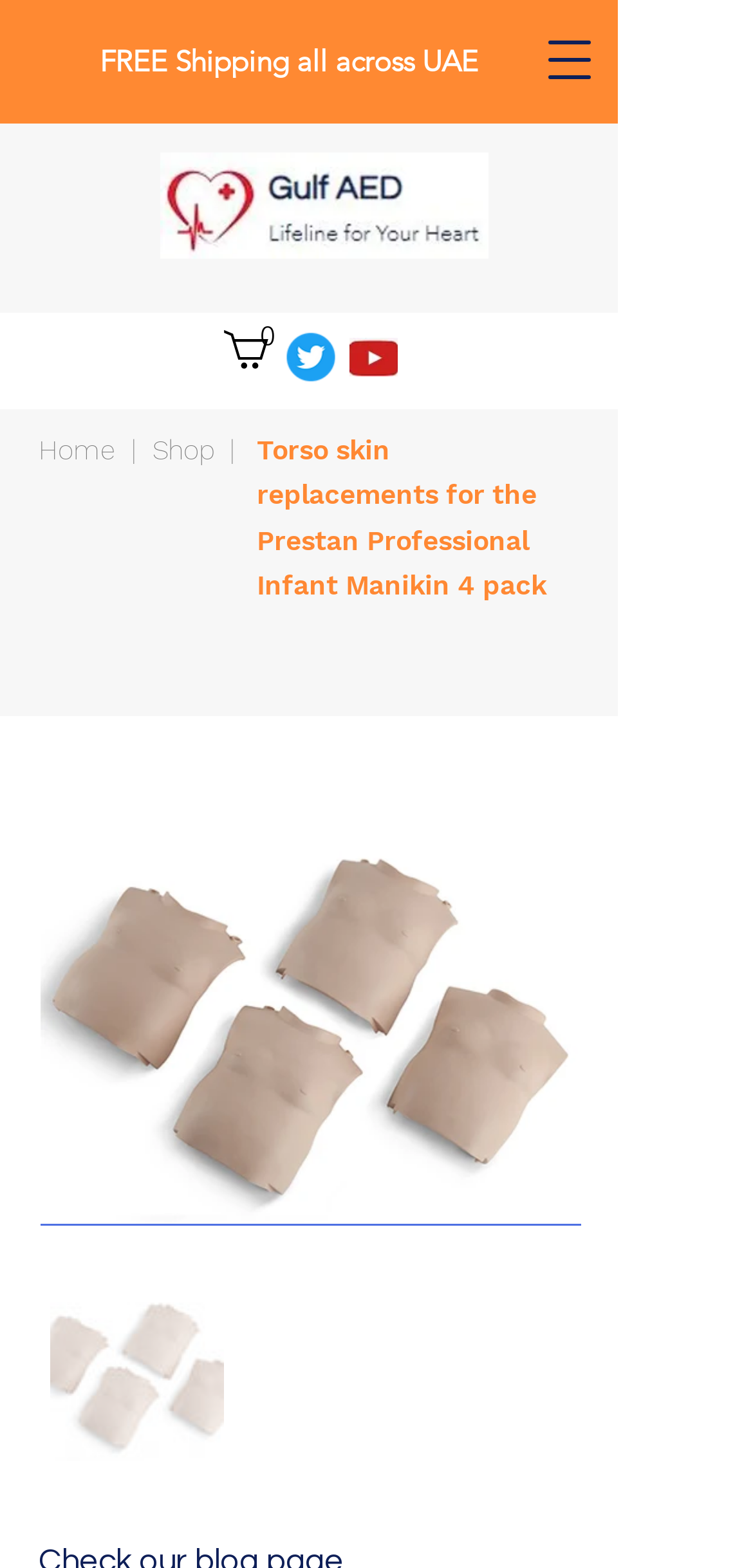Please examine the image and answer the question with a detailed explanation:
What is the navigation menu button text?

I found a button element with the text 'Open navigation menu' which is likely the button to open the navigation menu.